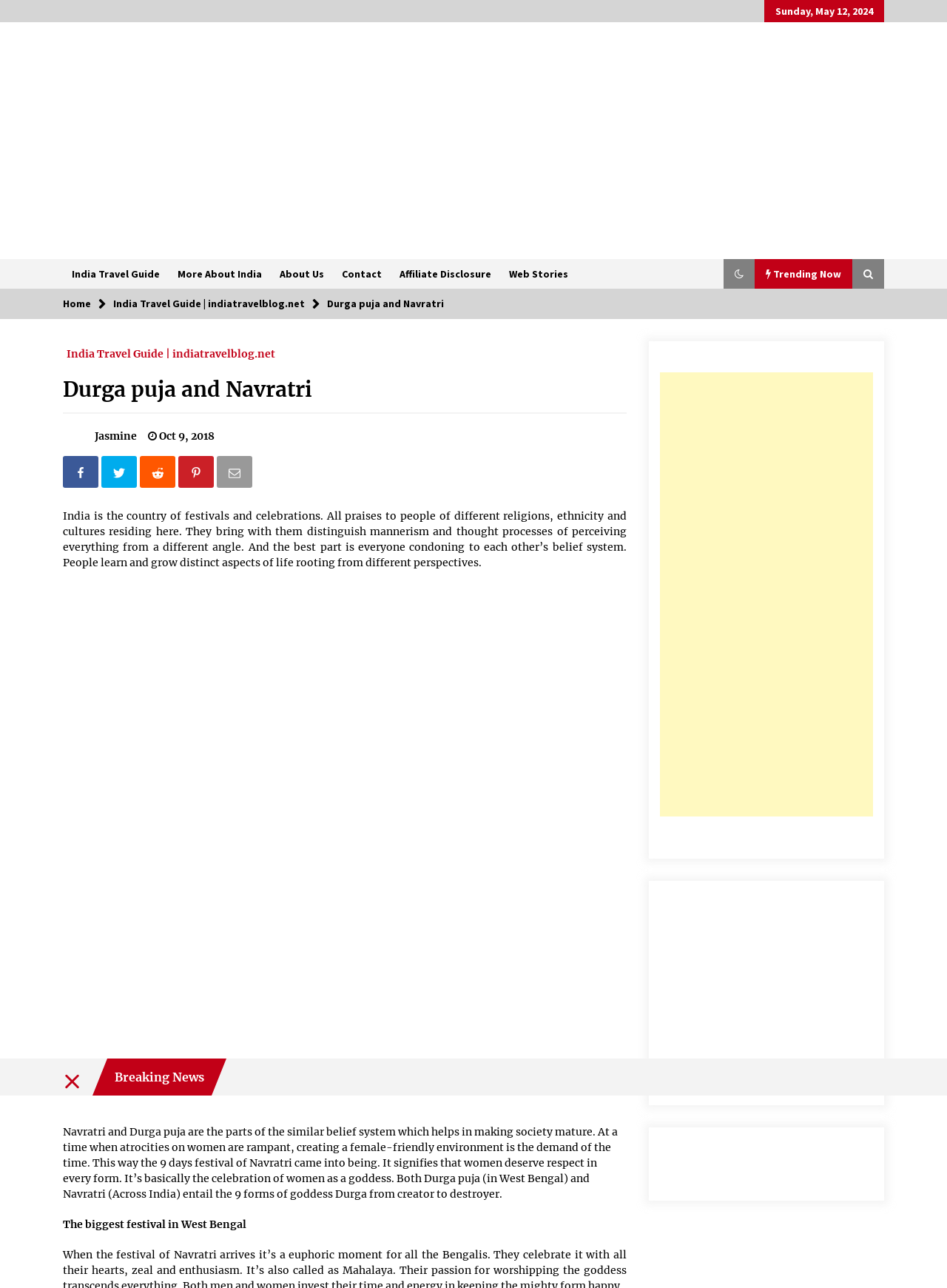Given the description "More About India", determine the bounding box of the corresponding UI element.

[0.178, 0.201, 0.286, 0.224]